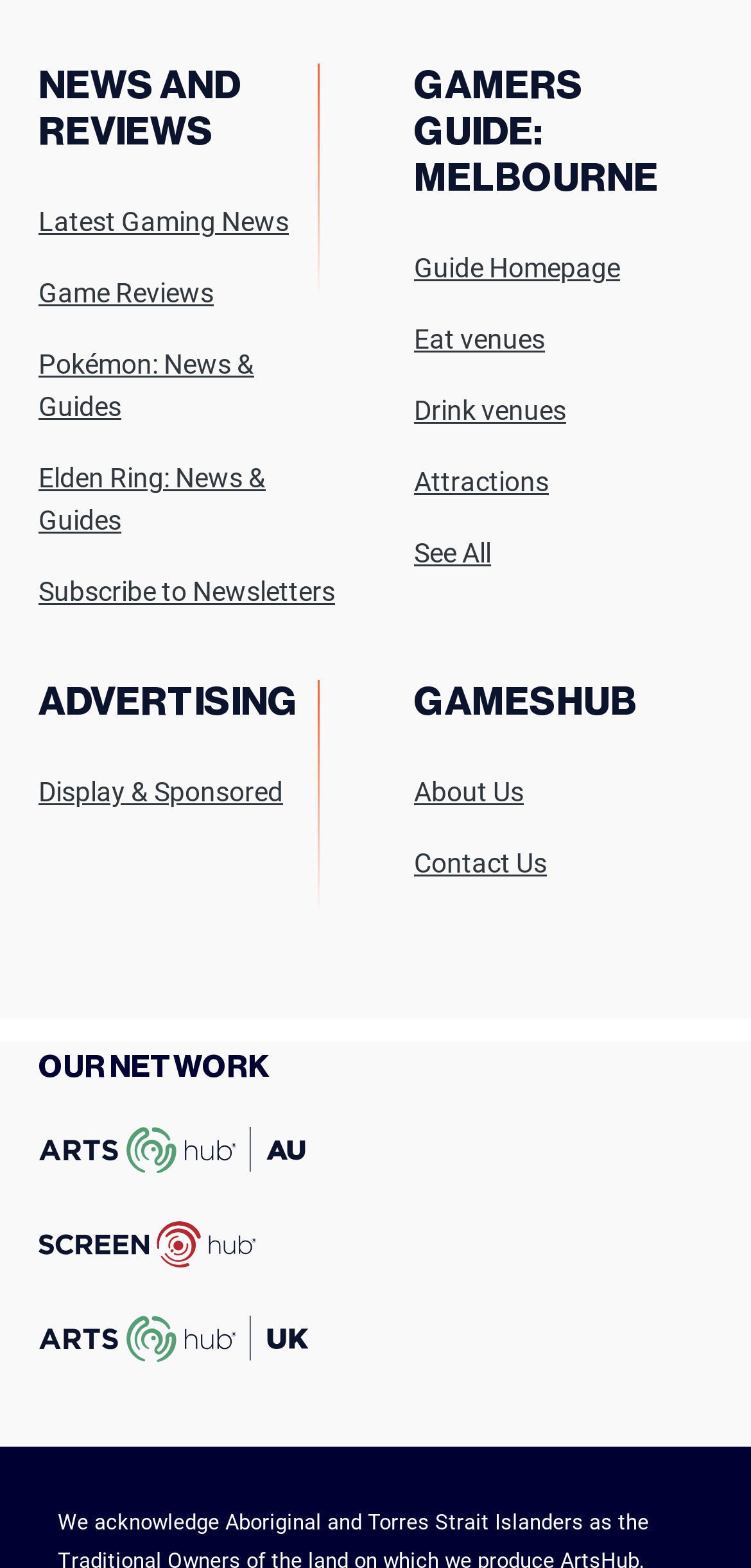Specify the bounding box coordinates of the region I need to click to perform the following instruction: "Contact the Gameshub team". The coordinates must be four float numbers in the range of 0 to 1, i.e., [left, top, right, bottom].

[0.551, 0.537, 0.728, 0.564]